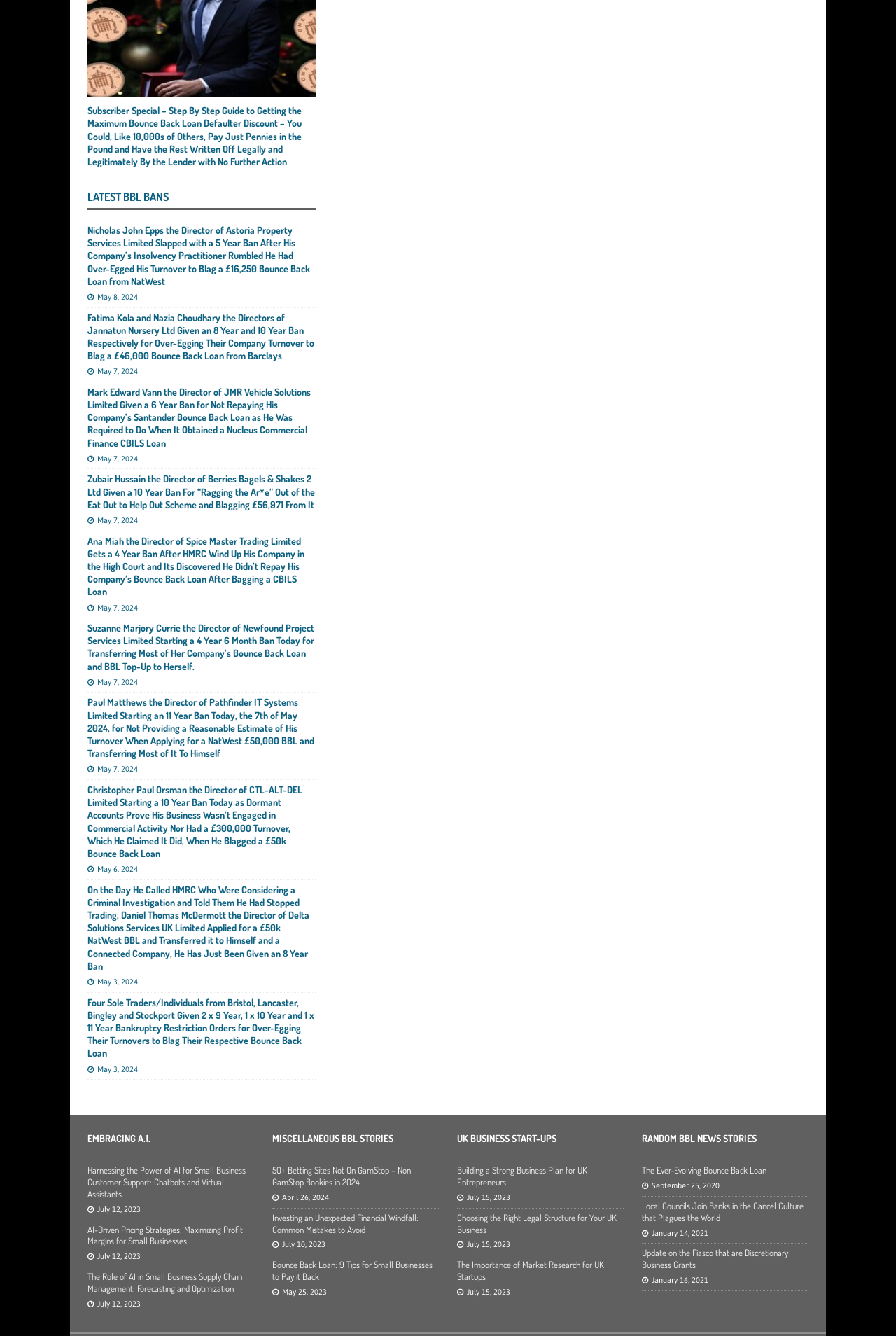Provide a short answer to the following question with just one word or phrase: What is the date of the article '50+ Betting Sites Not On GamStop – Non GamStop Bookies in 2024'?

April 26, 2024